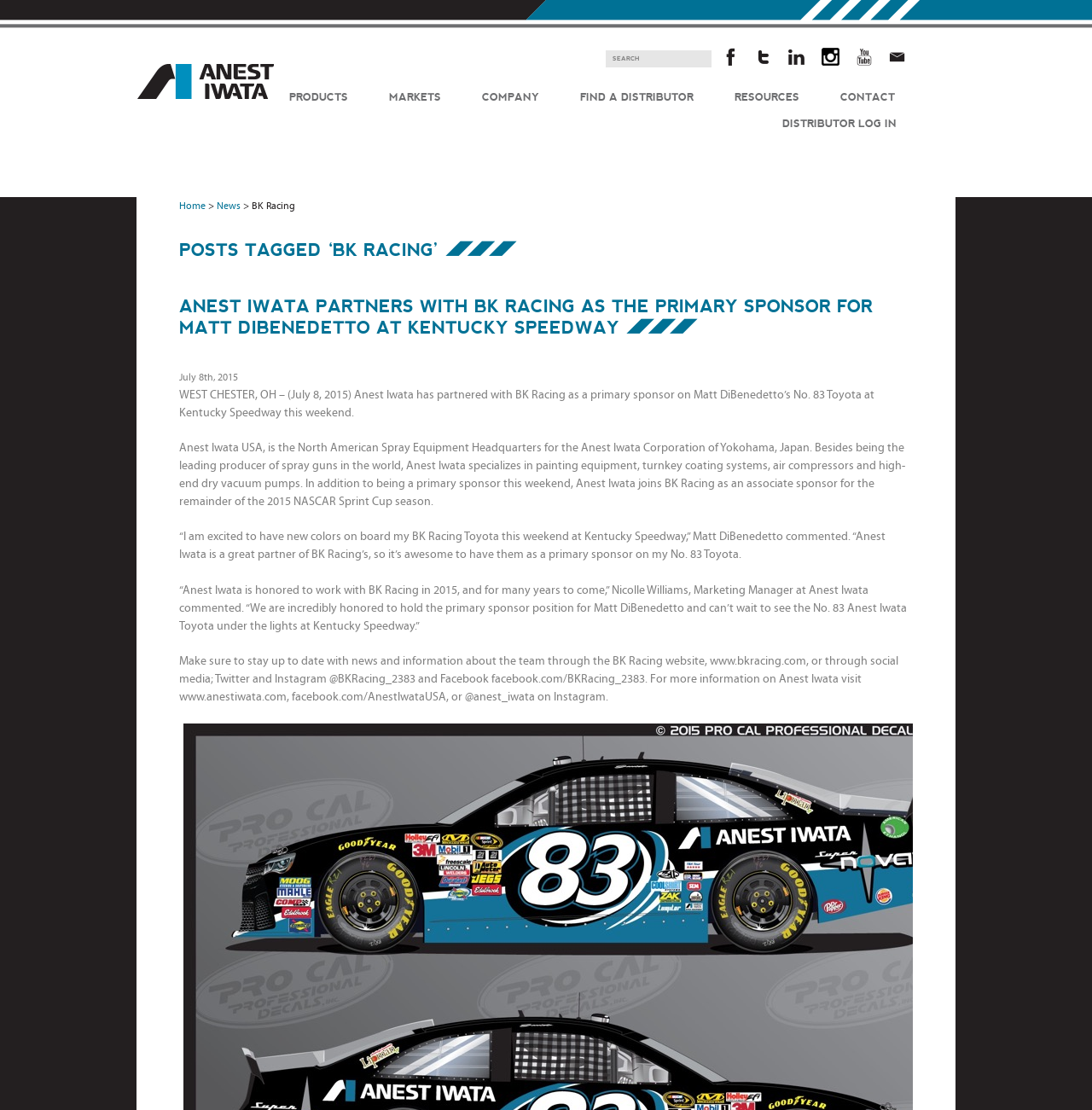Identify the bounding box coordinates of the clickable section necessary to follow the following instruction: "View PRODUCTS". The coordinates should be presented as four float numbers from 0 to 1, i.e., [left, top, right, bottom].

[0.258, 0.08, 0.326, 0.096]